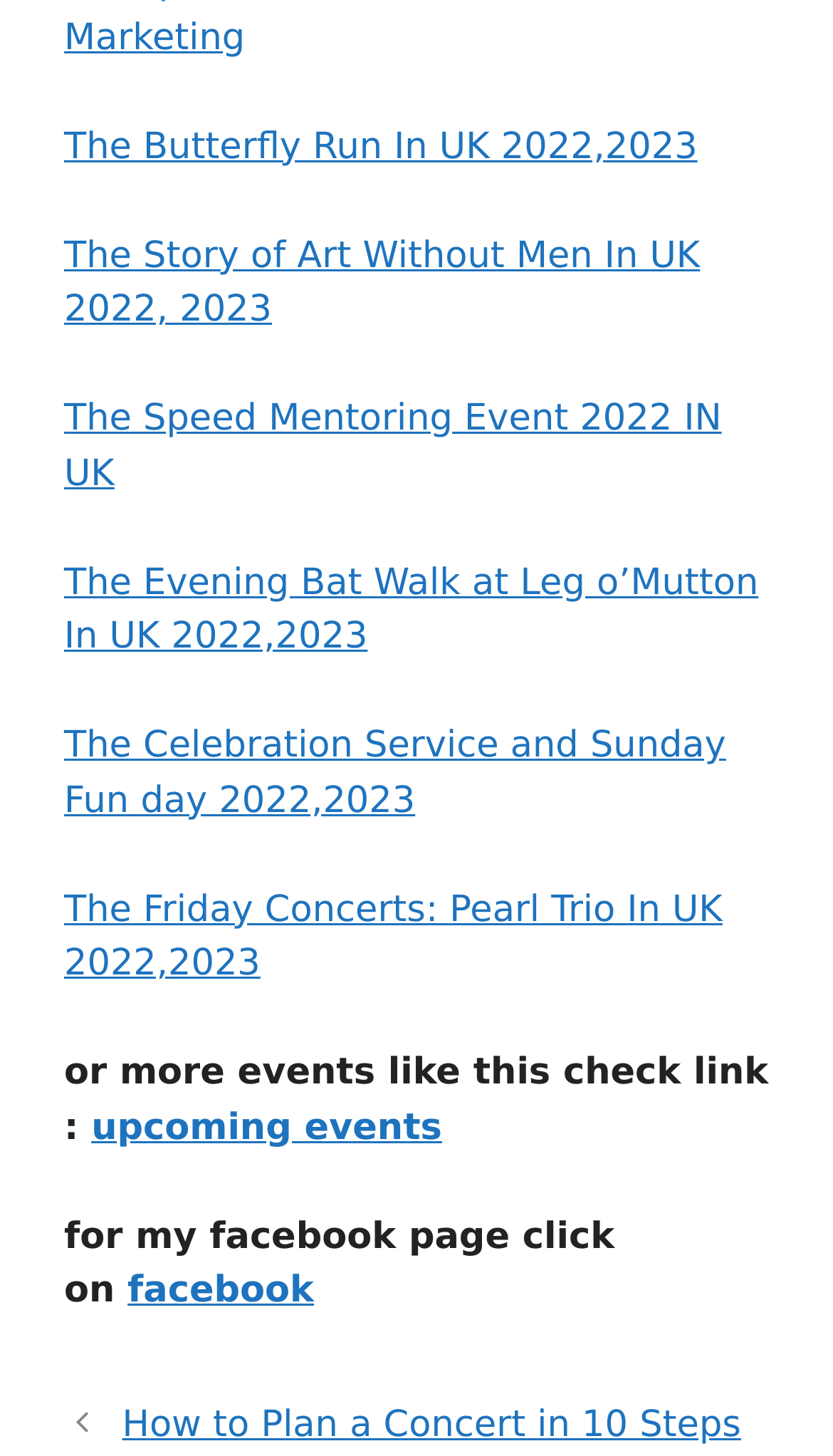Locate the bounding box coordinates of the element that should be clicked to execute the following instruction: "read How to Plan a Concert in 10 Steps".

[0.147, 0.964, 0.89, 0.993]